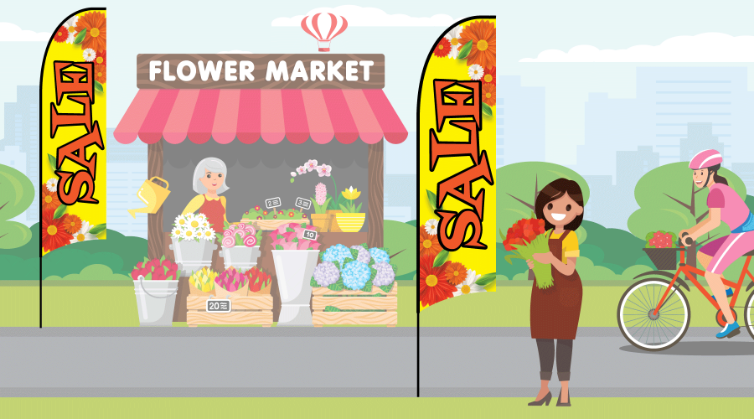What is floating in the sky?
Based on the image, answer the question in a detailed manner.

Above the flower market stall, a hot air balloon is floating in the sky, adding to the whimsical and inviting nature of the lively marketplace, as depicted in the illustration.